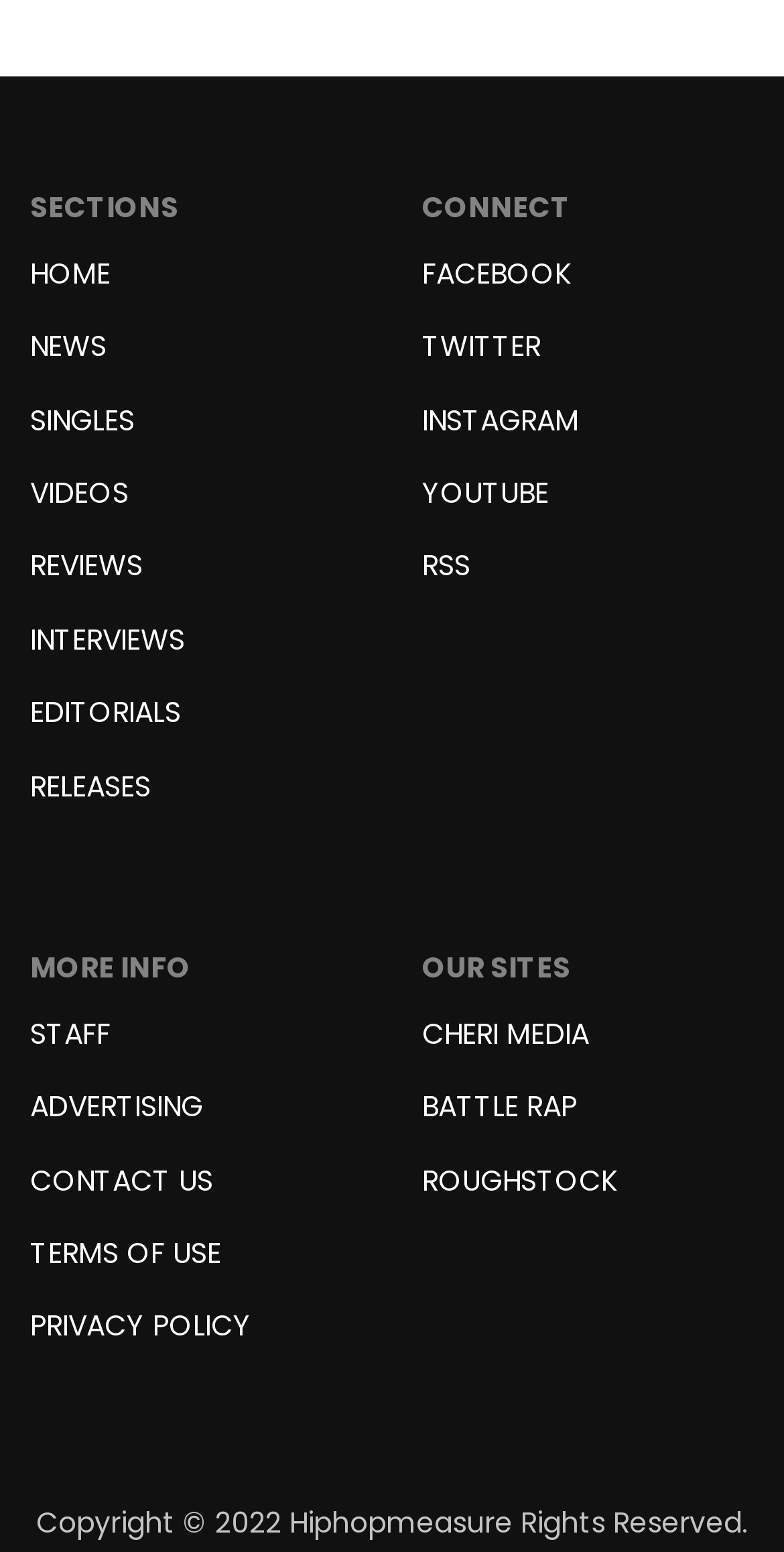Determine the bounding box coordinates of the region to click in order to accomplish the following instruction: "connect with facebook". Provide the coordinates as four float numbers between 0 and 1, specifically [left, top, right, bottom].

[0.538, 0.163, 0.728, 0.197]